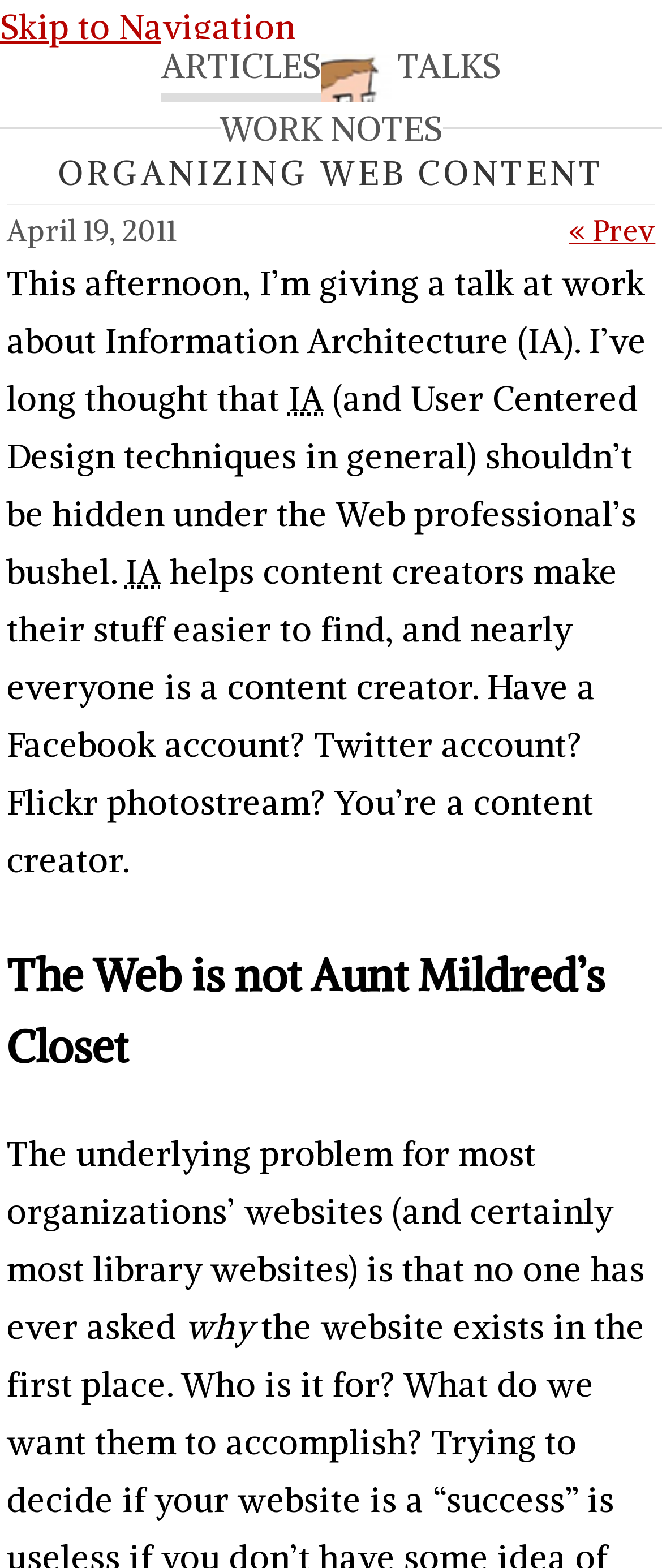Provide a thorough description of this webpage.

The webpage is a personal blog by Matthew Reidsma, focusing on writings about libraries, technology, and the web. At the top, there is a "Skip to Navigation" link, followed by a heading that reads "Home" with a link to the homepage. Below this, there is a larger heading "ORGANIZING WEB CONTENT" with a link to the same title.

On the left side, there is a menu bar with three links: "ARTICLES", "TALKS", and "WORK NOTES", arranged horizontally. The main content of the page is a blog post, which starts with a timestamp "April 19, 2011" and a link to the previous post labeled "« Prev".

The blog post itself is divided into several paragraphs. The first paragraph discusses Information Architecture (IA) and its relevance to content creators. There are two abbreviations for "Information Architecture" within this paragraph. The second paragraph has a heading "The Web is not Aunt Mildred’s Closet" and continues the discussion on IA and its importance for organizations' websites, including library websites.

Throughout the page, there are no images, but there are several links and headings that provide structure to the content. The overall layout is organized, with clear headings and concise text.